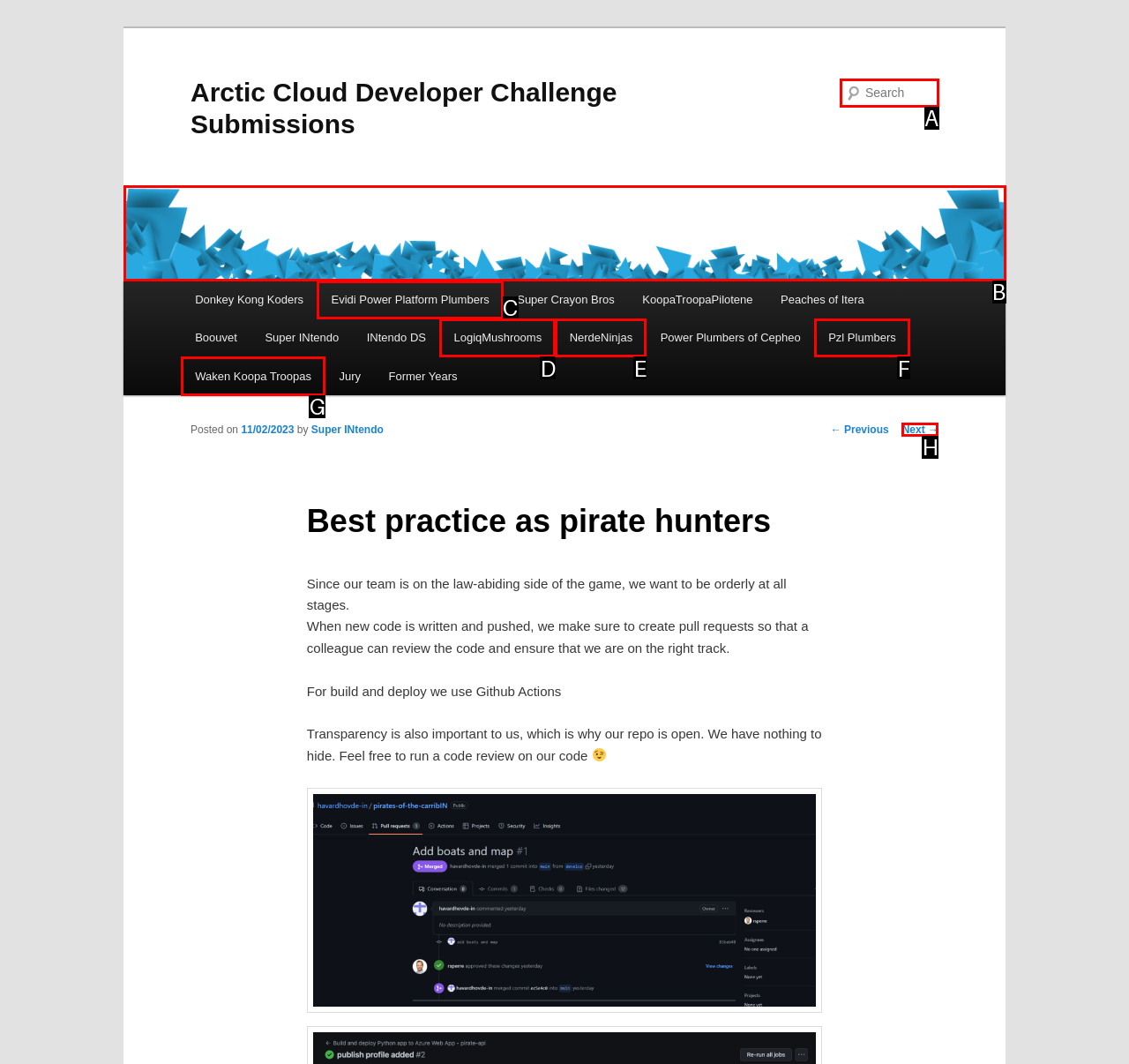Choose the UI element you need to click to carry out the task: View the next post.
Respond with the corresponding option's letter.

H